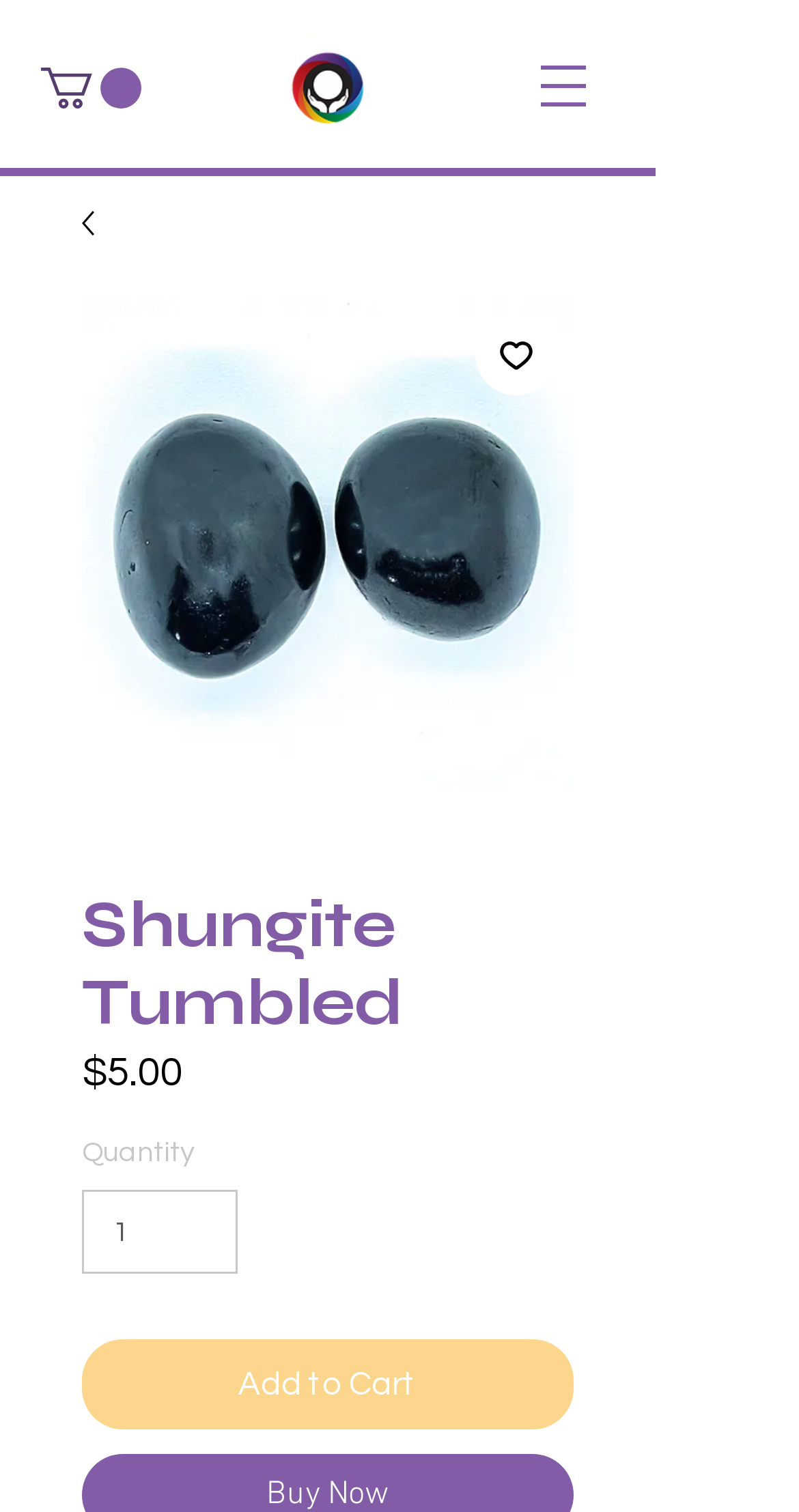With reference to the image, please provide a detailed answer to the following question: What is the navigation menu button located at?

I found the navigation menu button by looking at the button element with the text 'Open navigation menu' and its bounding box coordinates [0.641, 0.023, 0.769, 0.091]. The y1 coordinate is close to 0, indicating that it's located at the top of the webpage, and the x1 coordinate is close to 0.7, indicating that it's located at the right corner of the webpage.